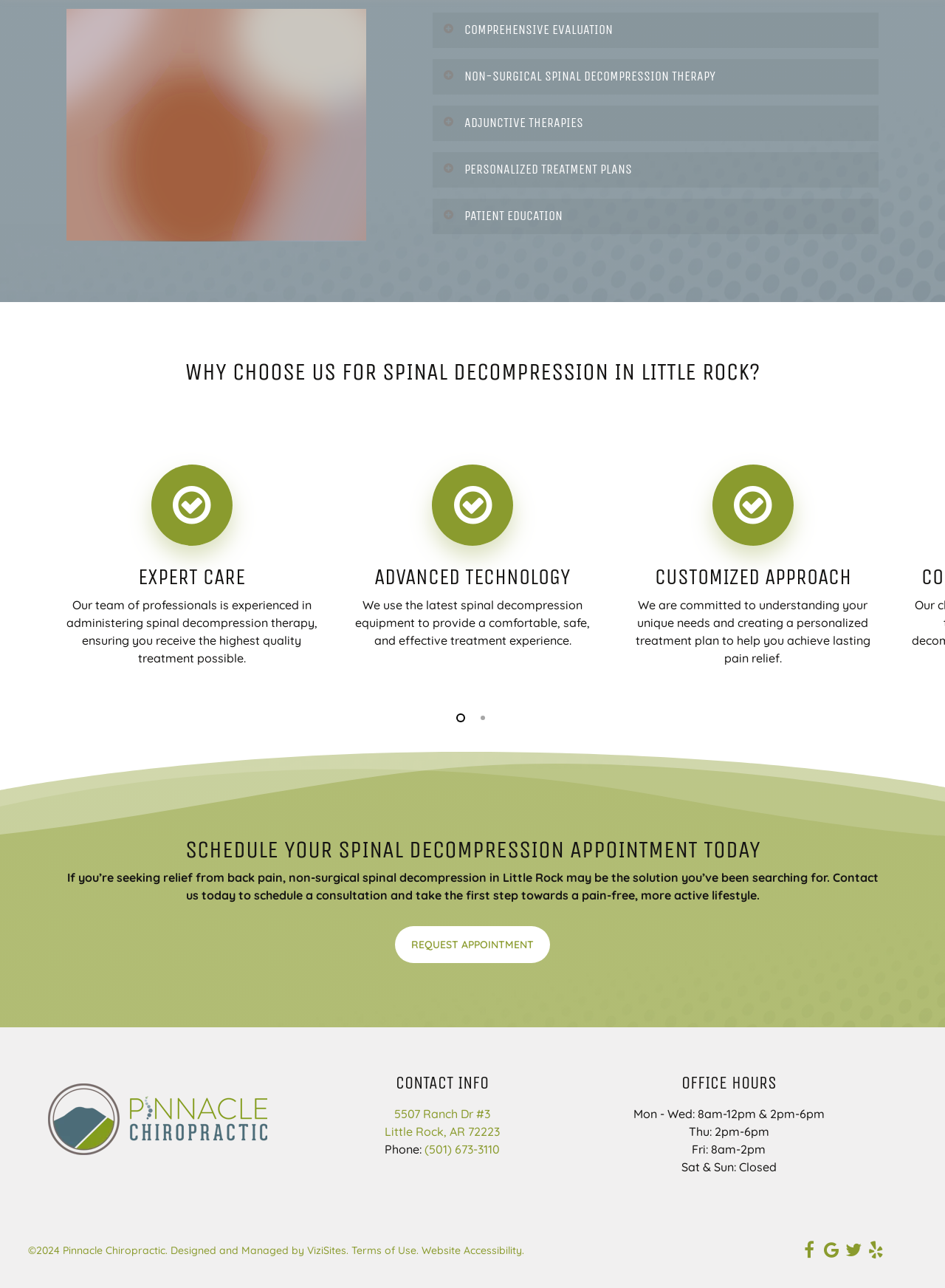Locate the UI element that matches the description Non-surgical Spinal Decompression Therapy in the webpage screenshot. Return the bounding box coordinates in the format (top-left x, top-left y, bottom-right x, bottom-right y), with values ranging from 0 to 1.

[0.458, 0.046, 0.93, 0.074]